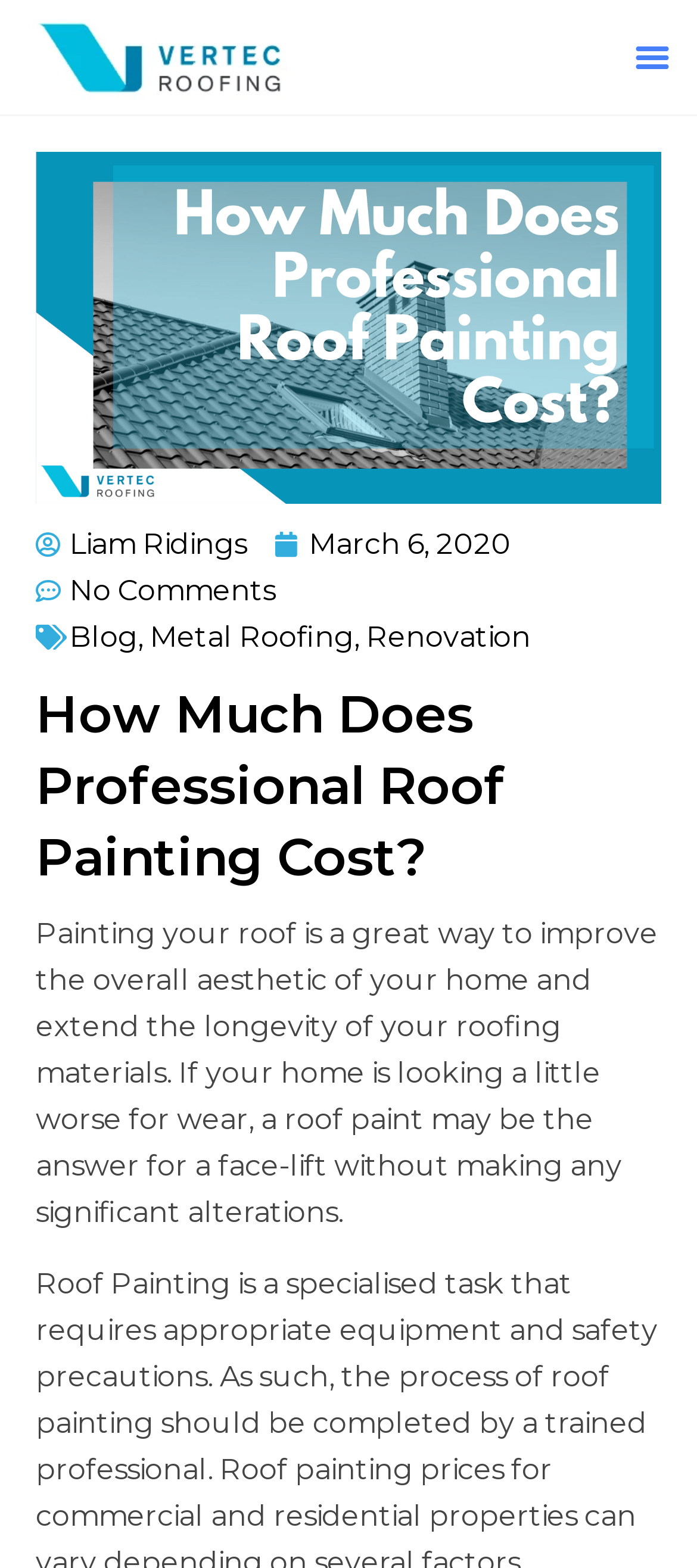From the webpage screenshot, predict the bounding box coordinates (top-left x, top-left y, bottom-right x, bottom-right y) for the UI element described here: Metal Roofing

[0.215, 0.395, 0.508, 0.417]